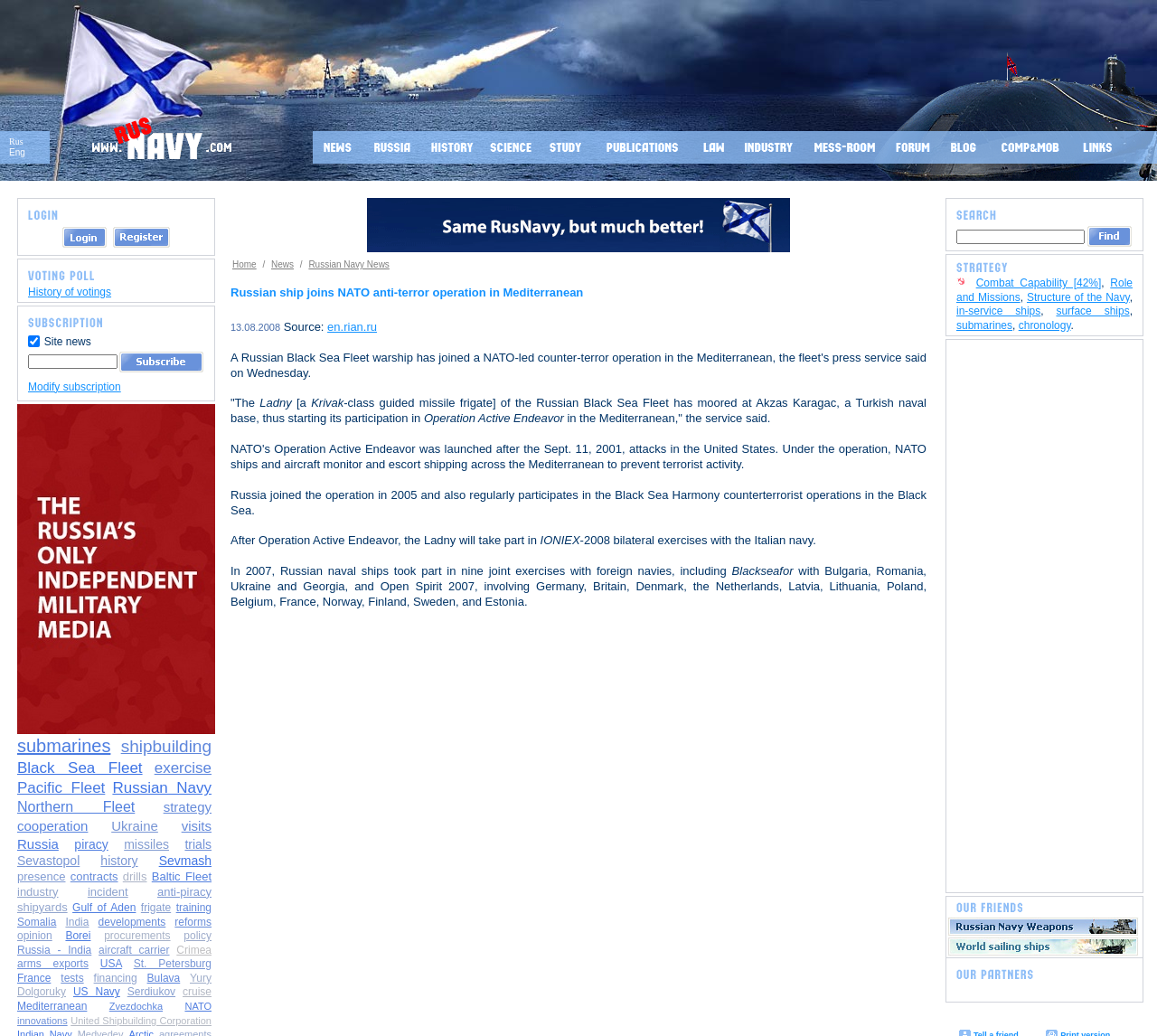Using the element description provided, determine the bounding box coordinates in the format (top-left x, top-left y, bottom-right x, bottom-right y). Ensure that all values are floating point numbers between 0 and 1. Element description: Role and Missions

[0.827, 0.267, 0.979, 0.293]